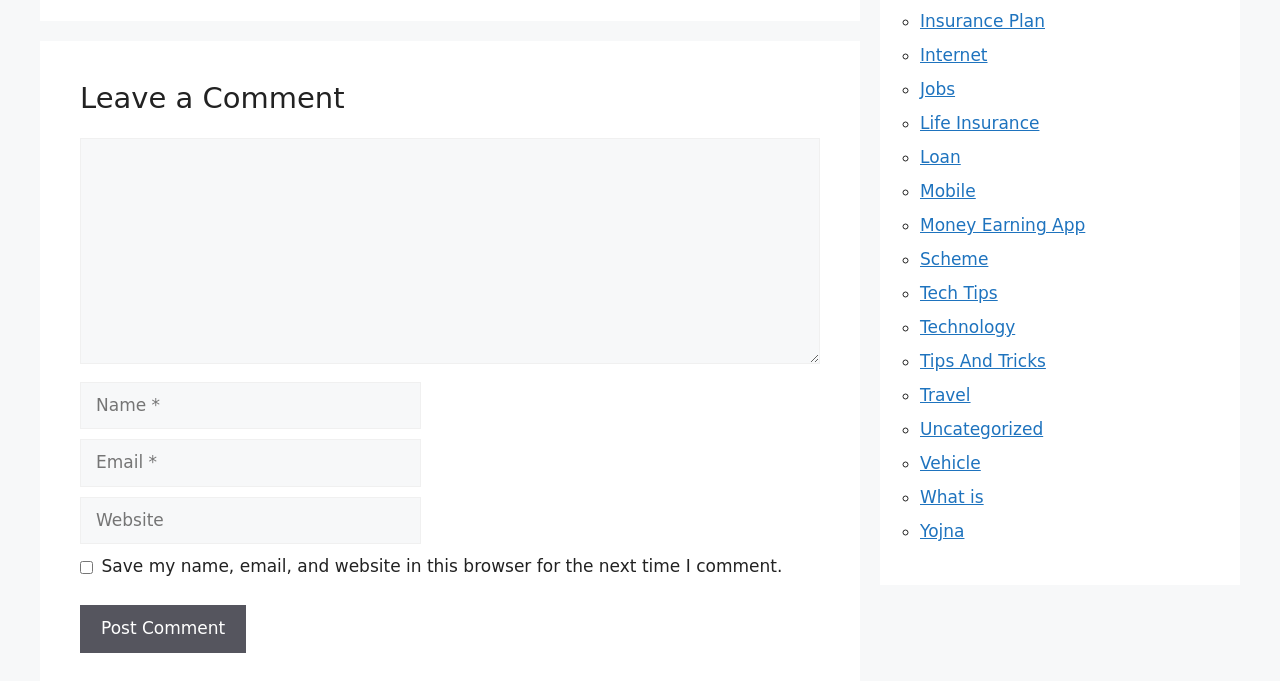Pinpoint the bounding box coordinates of the element to be clicked to execute the instruction: "Enter your name".

[0.062, 0.561, 0.329, 0.631]